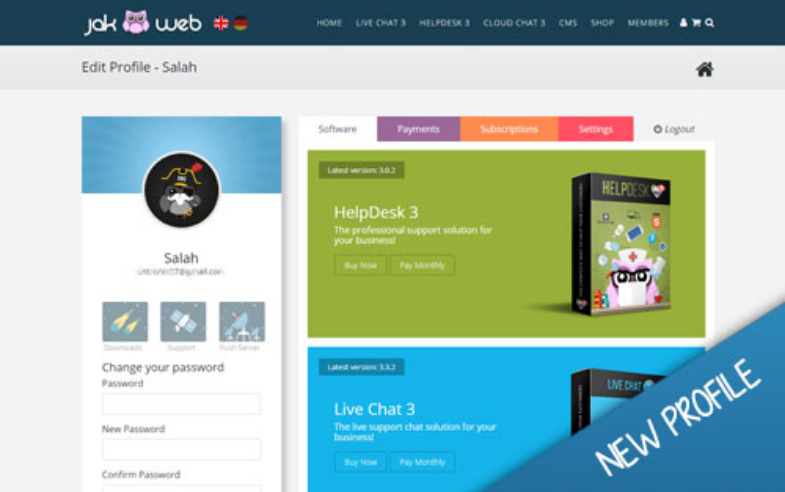Consider the image and give a detailed and elaborate answer to the question: 
What is the call-to-action button for purchasing options?

Each product on the right panel includes a call-to-action button for purchasing options, which are either 'Buy Now' or 'Pay Monthly', promoting user engagement with the offerings.